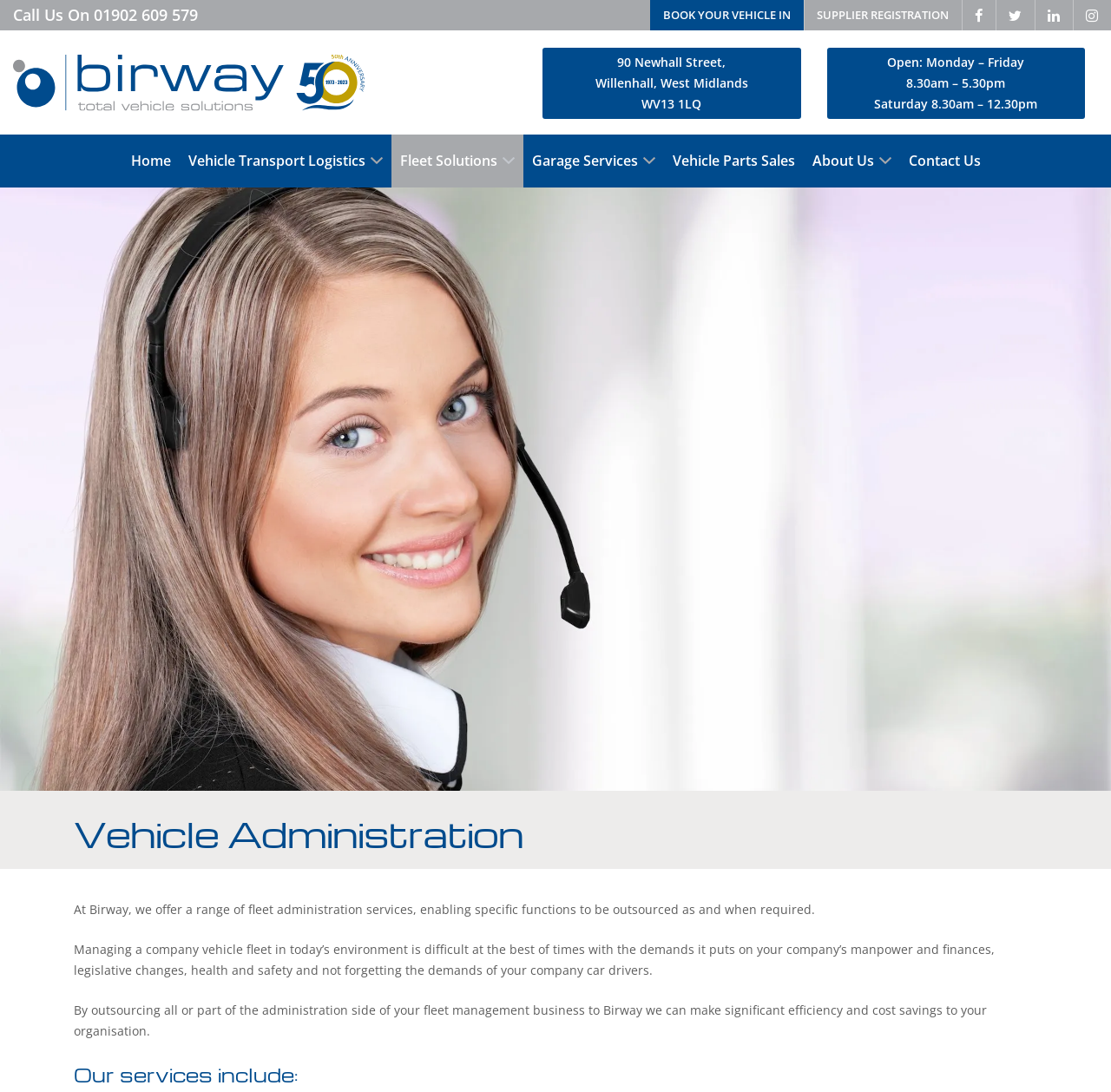What is the phone number to call?
Look at the image and respond to the question as thoroughly as possible.

I found the phone number by looking at the top section of the webpage, where it says 'Call Us On' followed by the phone number '01902 609 579'.